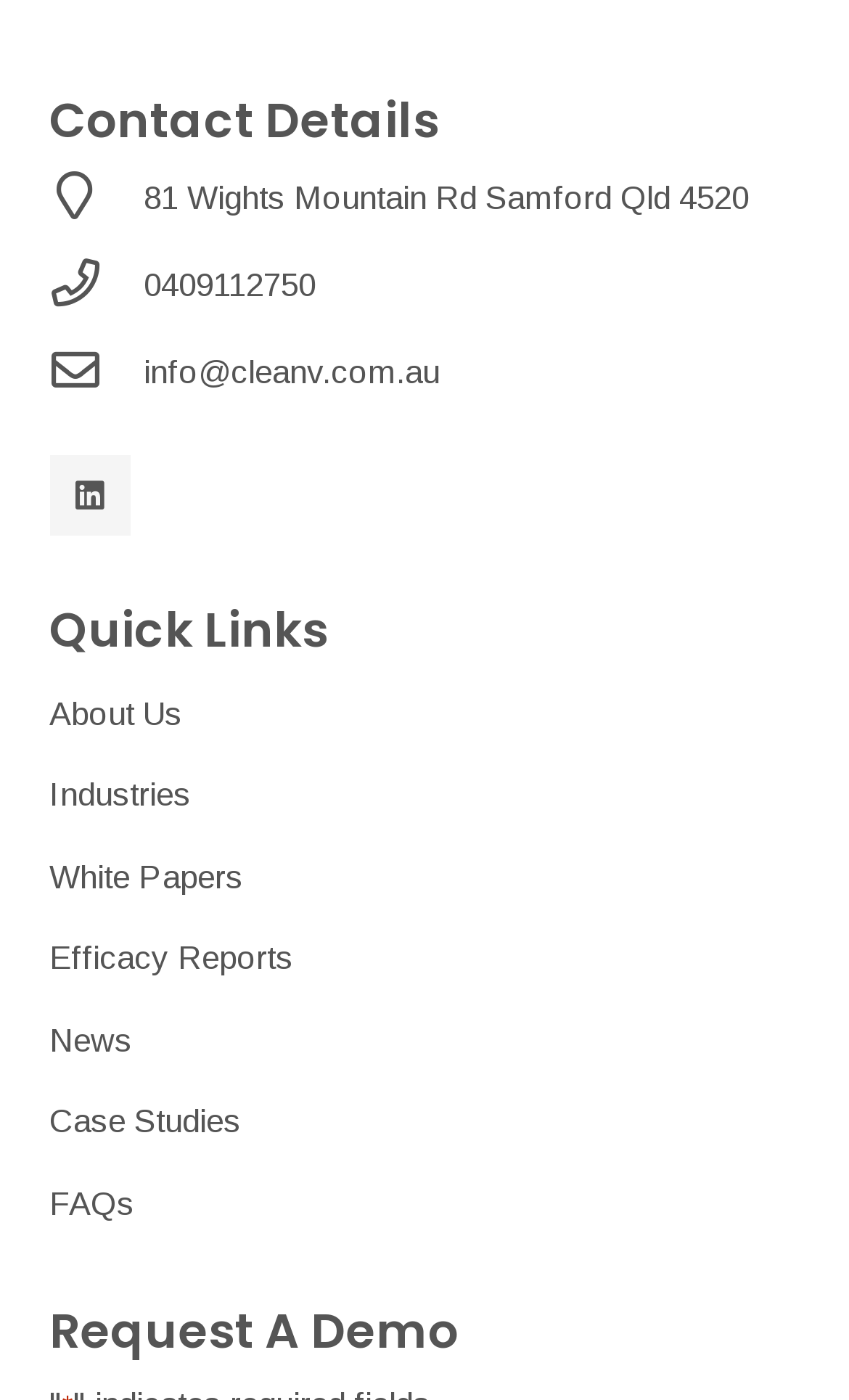Determine the bounding box for the described UI element: "Subscribe to Newsletter".

None